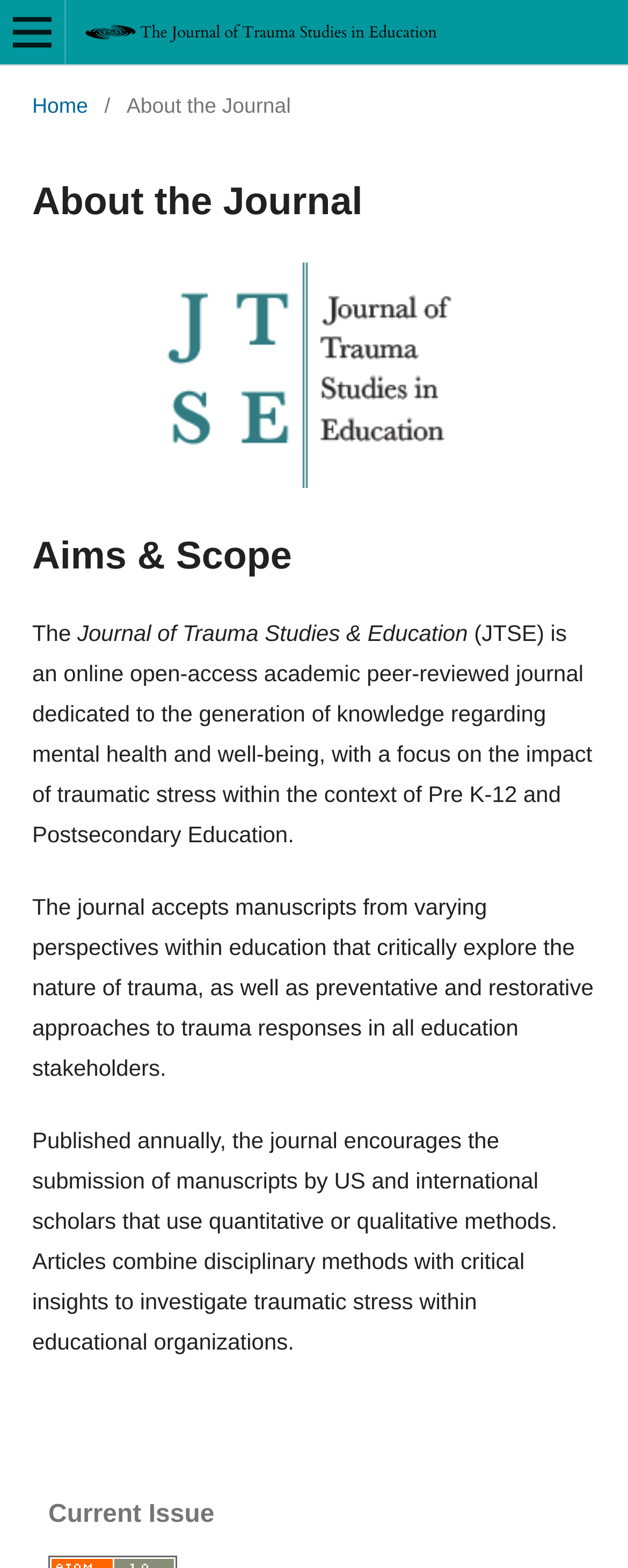Please provide a detailed answer to the question below by examining the image:
What is the focus of the journal?

I found the focus of the journal by reading the description of the journal which says it's 'dedicated to the generation of knowledge regarding mental health and well-being, with a focus on the impact of traumatic stress within the context of Pre K-12 and Postsecondary Education'.